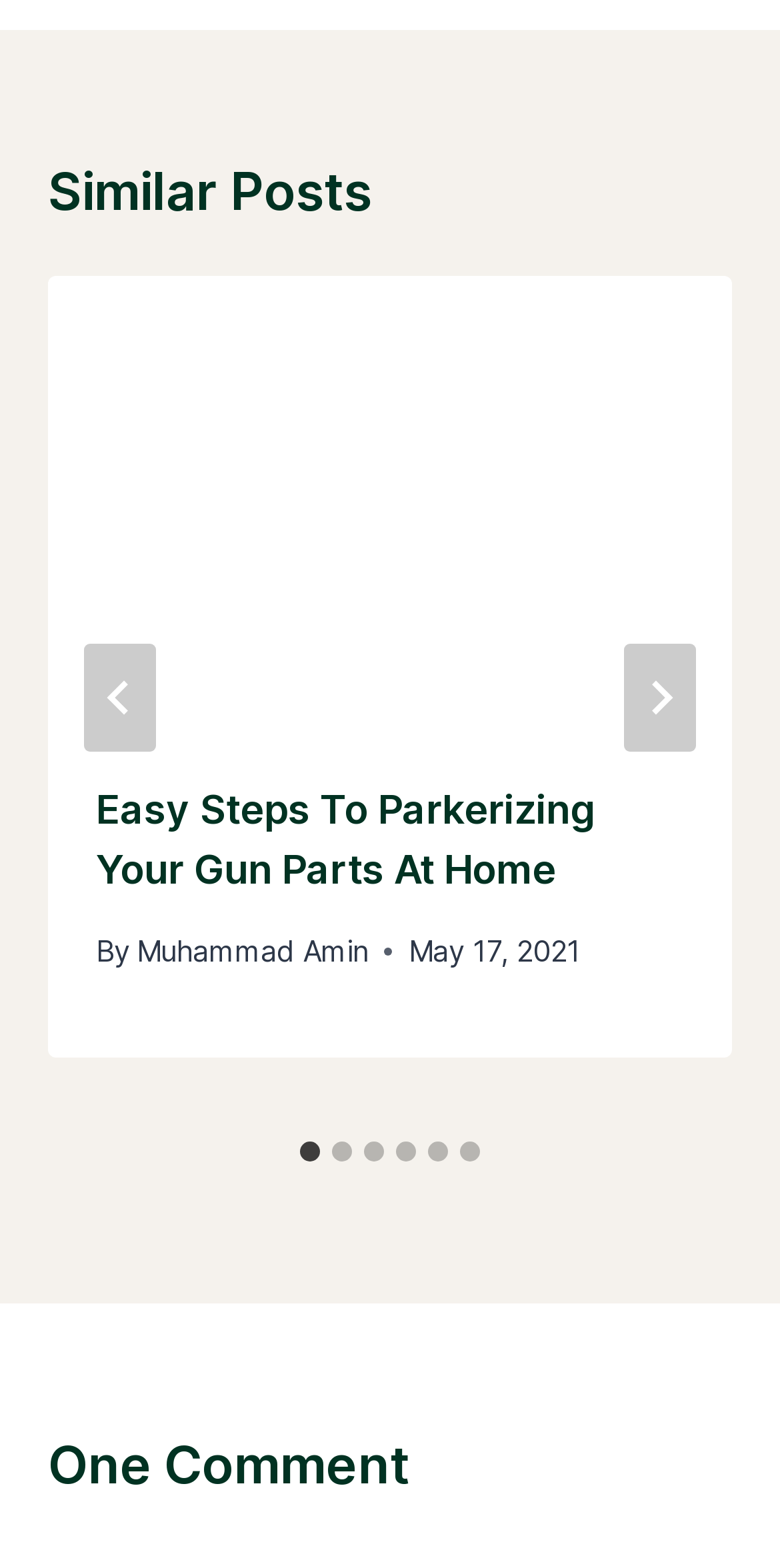Answer the question briefly using a single word or phrase: 
How many slides are there?

6